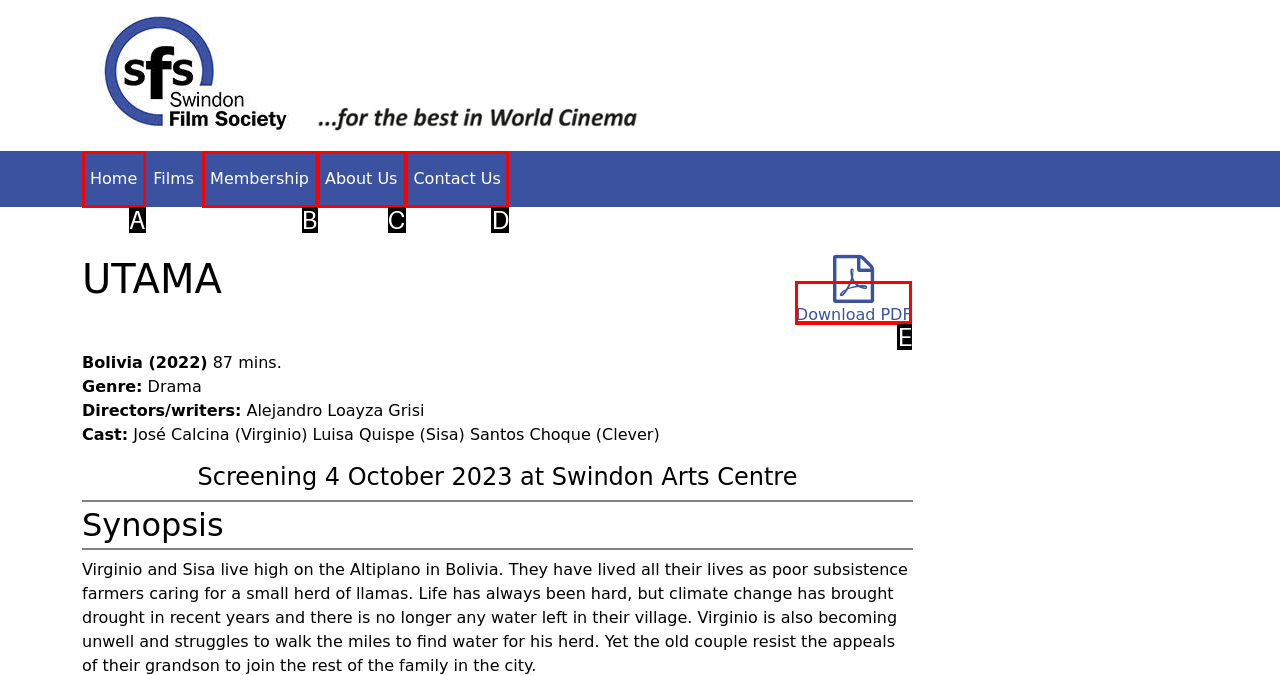Identify the UI element described as: Contact Us
Answer with the option's letter directly.

D